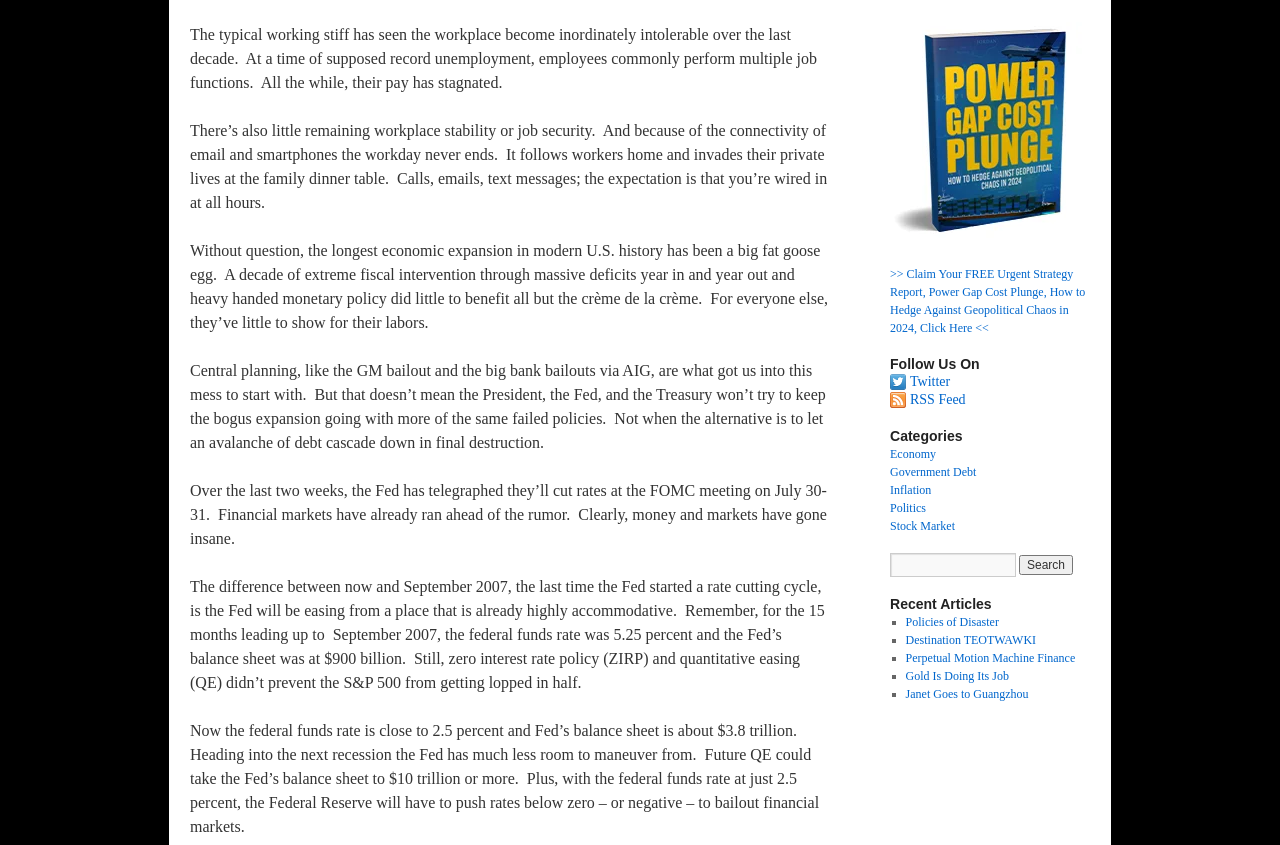What is the purpose of the 'Claim Your FREE Urgent Strategy Report' link?
Please answer the question with a single word or phrase, referencing the image.

To promote a report